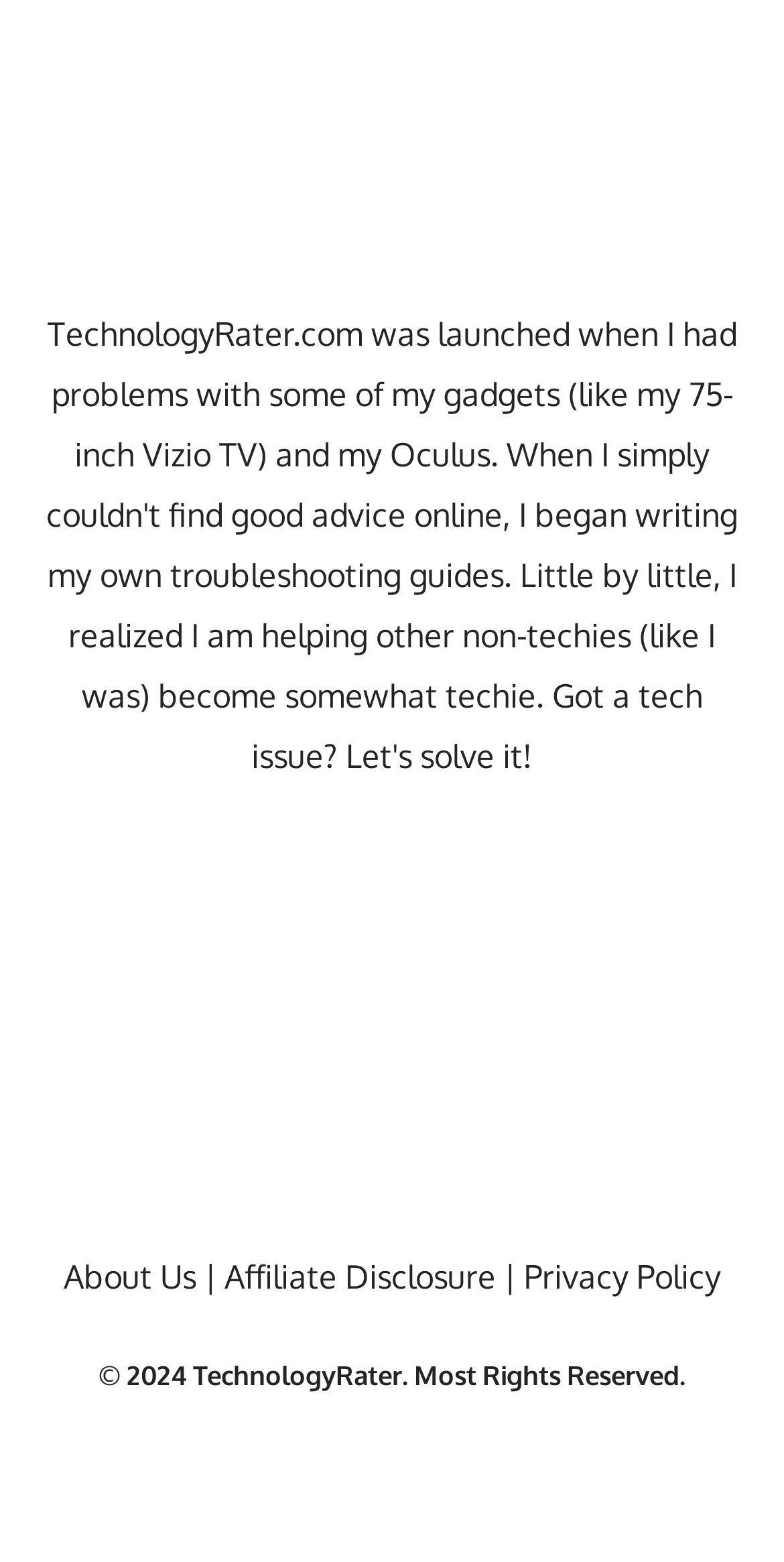What is the size of the Vizio TV mentioned?
Provide a detailed answer to the question using information from the image.

The size of the Vizio TV mentioned in the figcaption element is 75 inches, which is mentioned as an example of one of the gadgets the author had problems with.